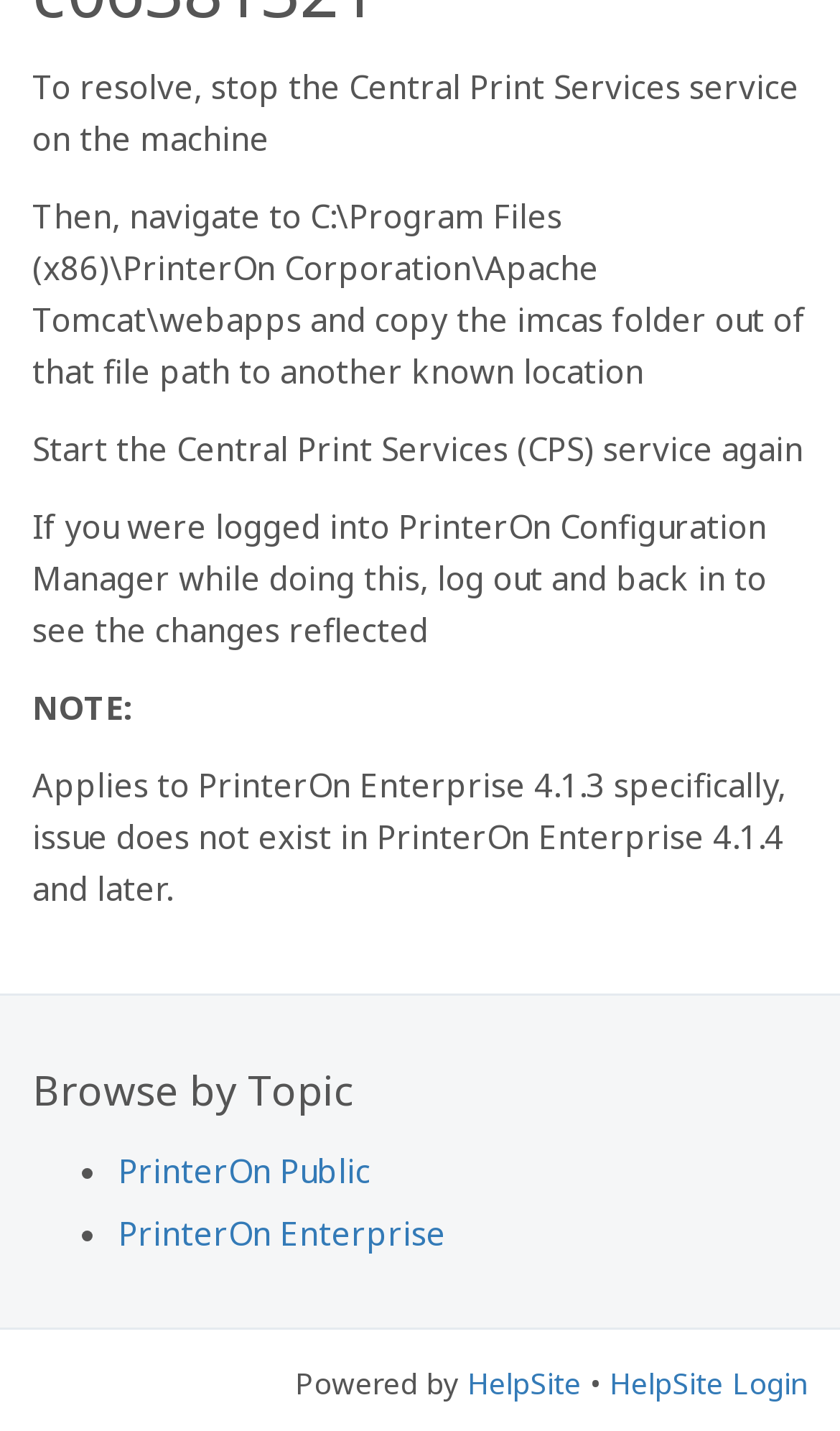Find the bounding box coordinates corresponding to the UI element with the description: "HelpSite". The coordinates should be formatted as [left, top, right, bottom], with values as floats between 0 and 1.

[0.556, 0.954, 0.692, 0.981]